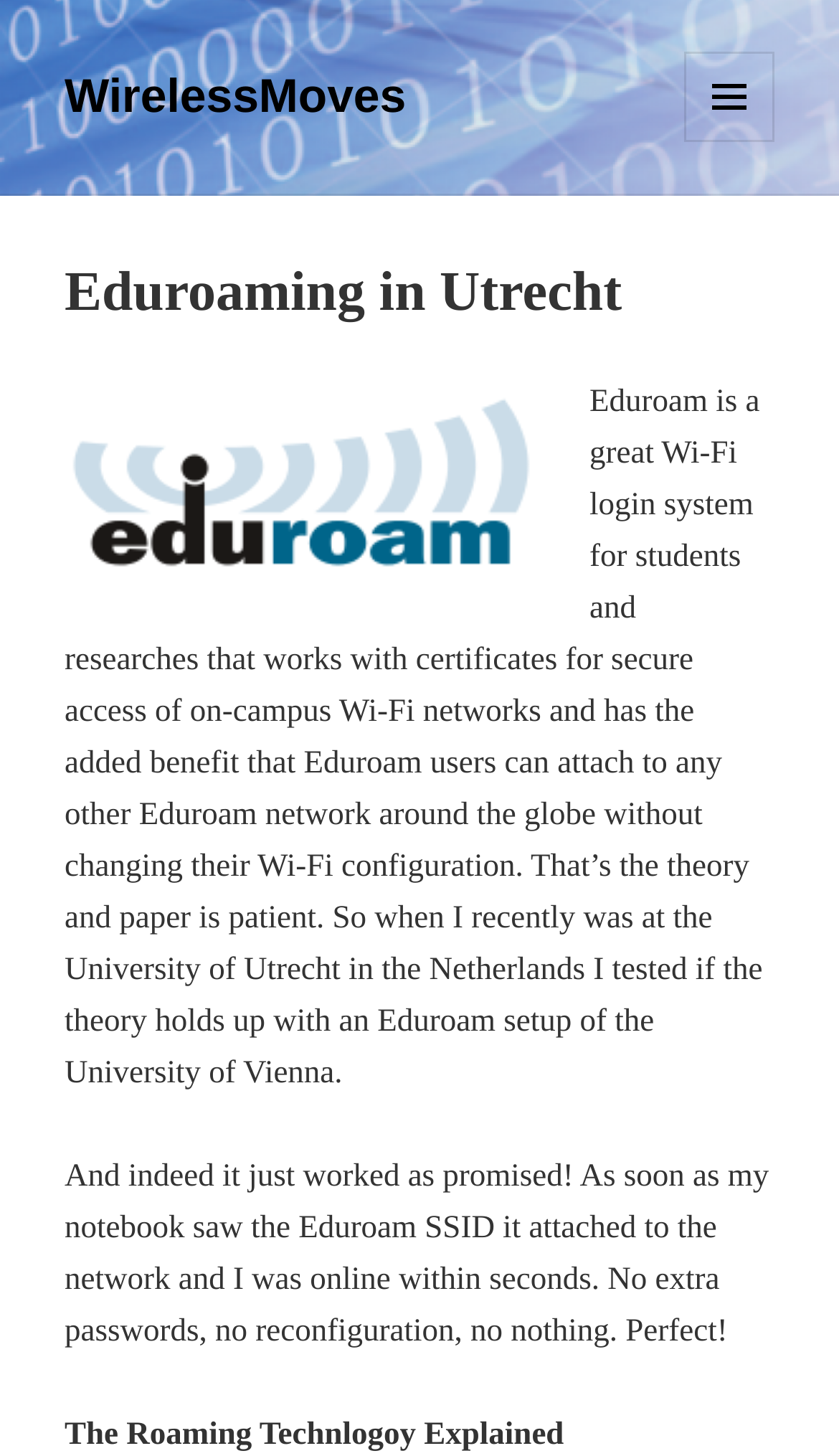Can you give a comprehensive explanation to the question given the content of the image?
What happened when the author's notebook saw the Eduroam SSID?

As stated in the text, as soon as the author's notebook saw the Eduroam SSID, it attached to the network and the author was online within seconds without needing any extra passwords or reconfiguration.